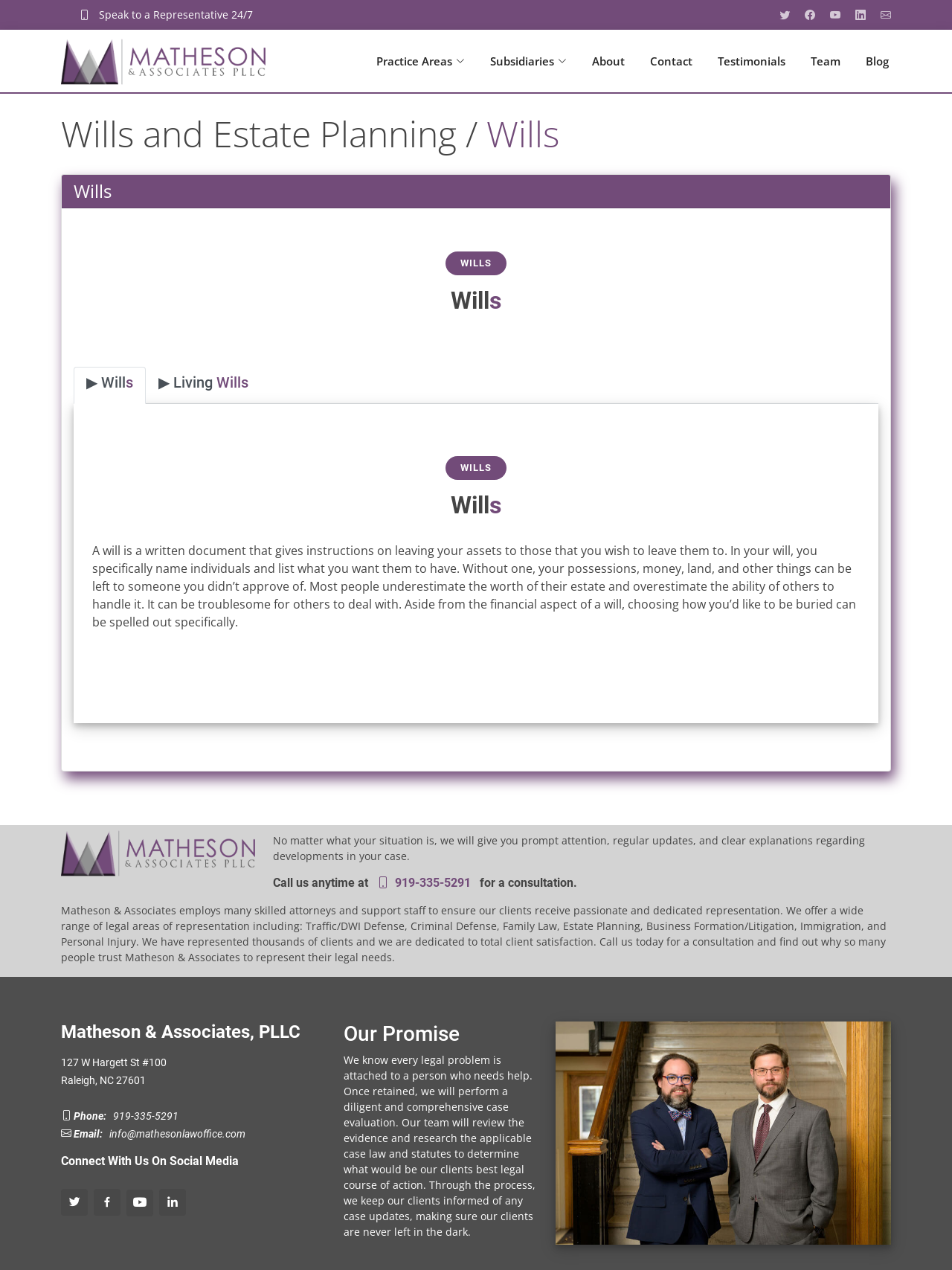Please identify the bounding box coordinates of the clickable area that will fulfill the following instruction: "Call the phone number". The coordinates should be in the format of four float numbers between 0 and 1, i.e., [left, top, right, bottom].

[0.396, 0.69, 0.498, 0.701]